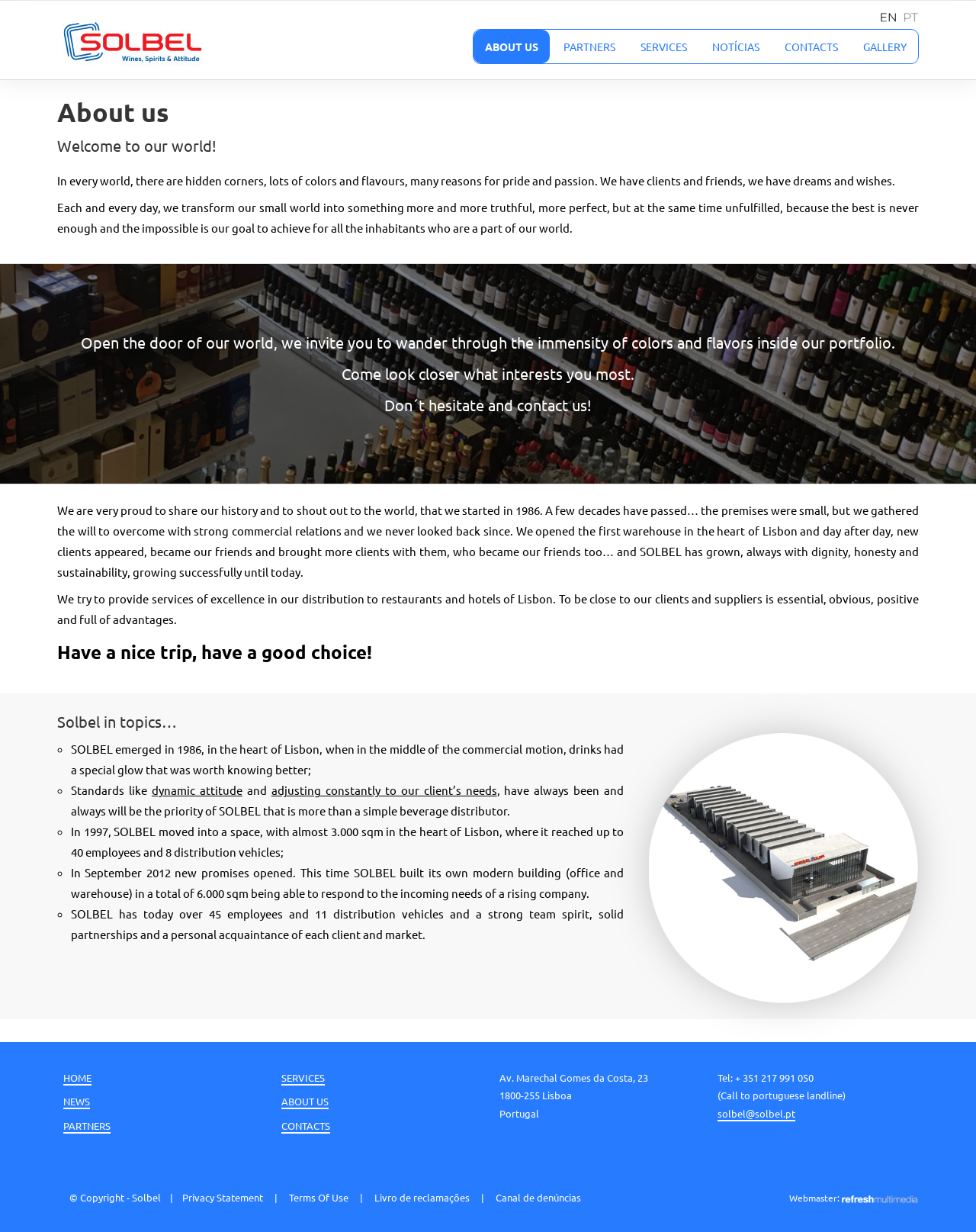Please provide a comprehensive answer to the question based on the screenshot: What is the main service provided by Solbel?

The main service provided by Solbel can be inferred from the text 'We try to provide services of excellence in our distribution to restaurants and hotels of Lisbon.' which explicitly mentions the service.